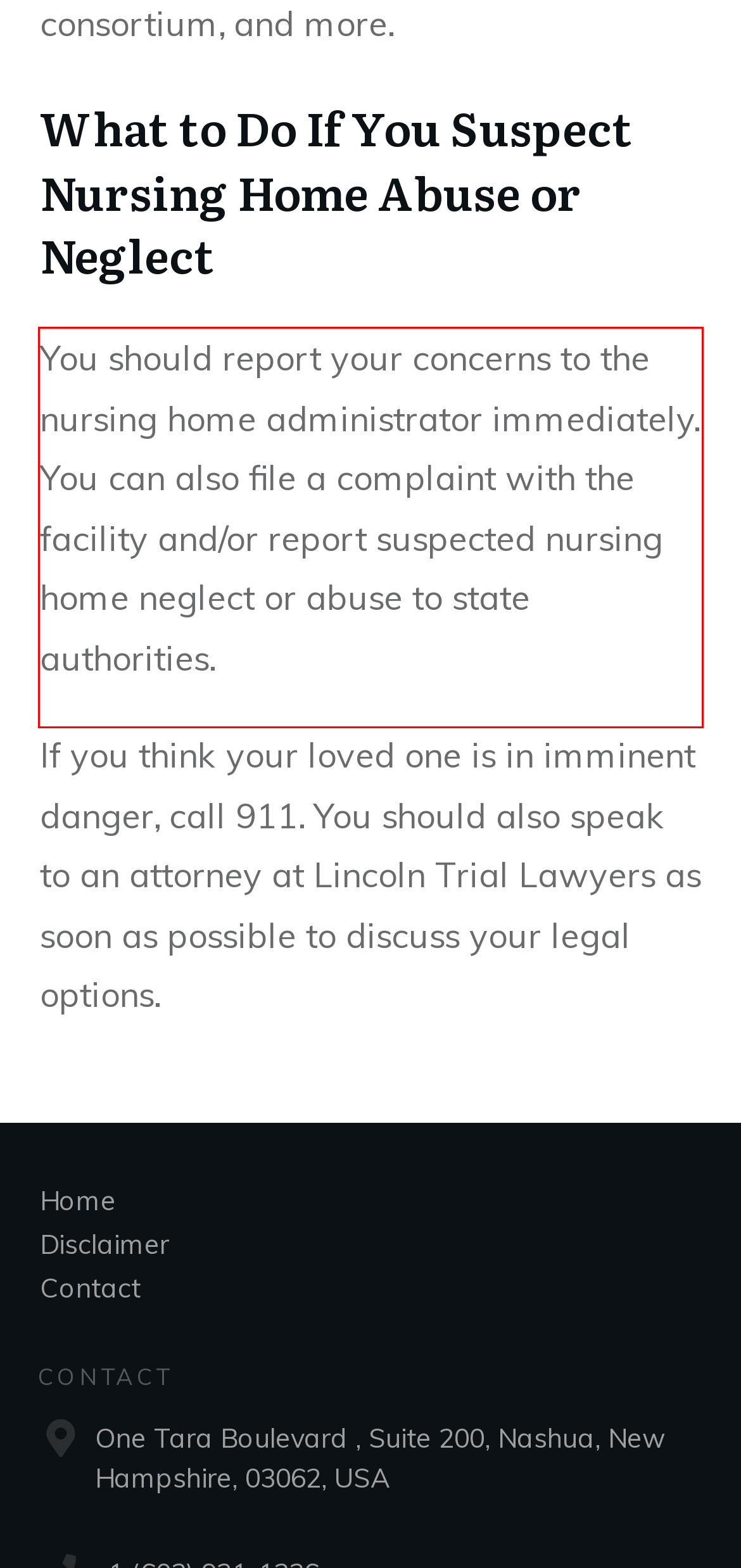Given a screenshot of a webpage, identify the red bounding box and perform OCR to recognize the text within that box.

You should report your concerns to the nursing home administrator immediately. You can also file a complaint with the facility and/or report suspected nursing home neglect or abuse to state authorities.